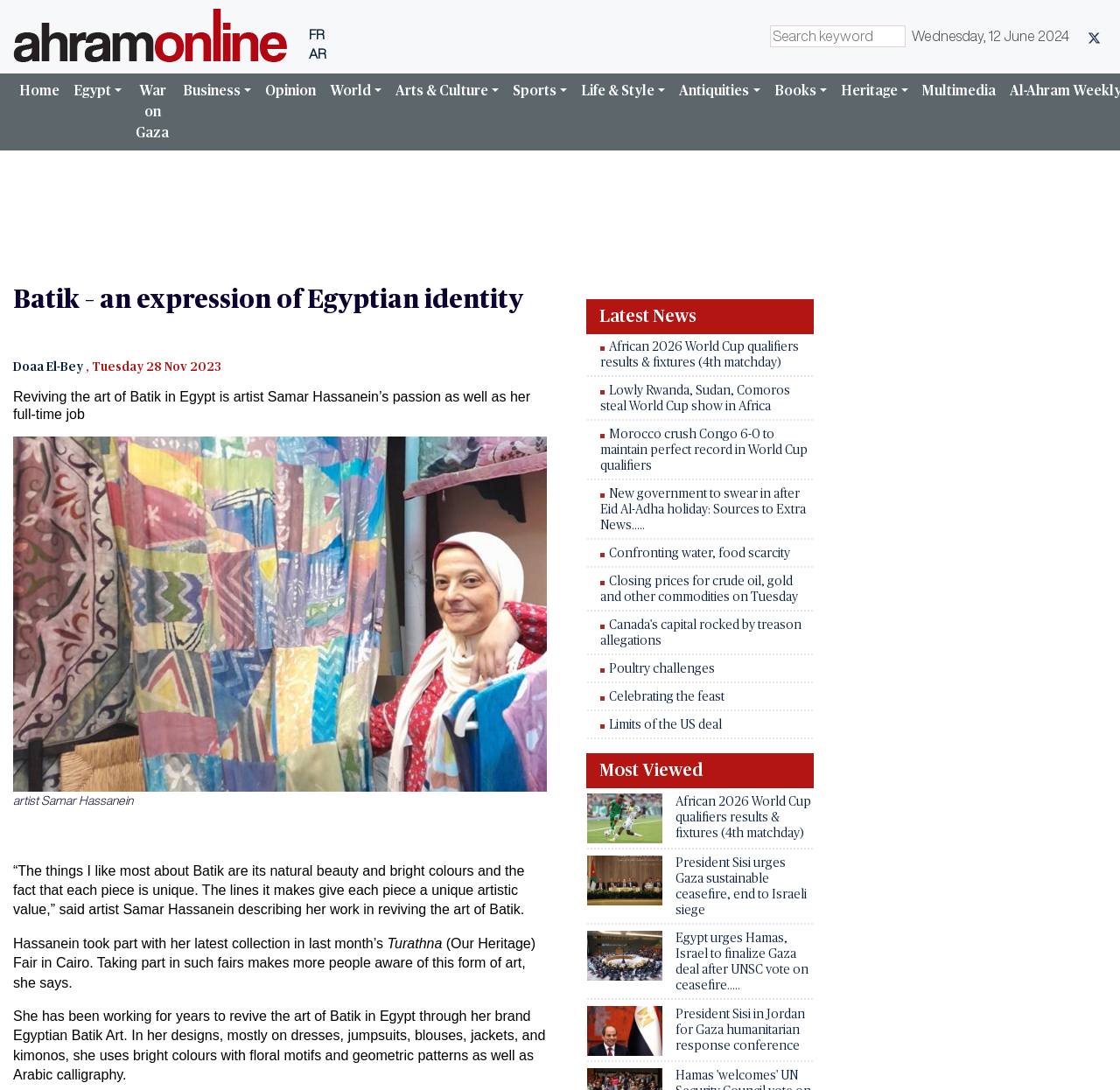Using the details from the image, please elaborate on the following question: What is the date mentioned in the webpage?

I found the date 'Wednesday, 12 June 2024' in the StaticText element with bounding box coordinates [0.814, 0.027, 0.955, 0.04].